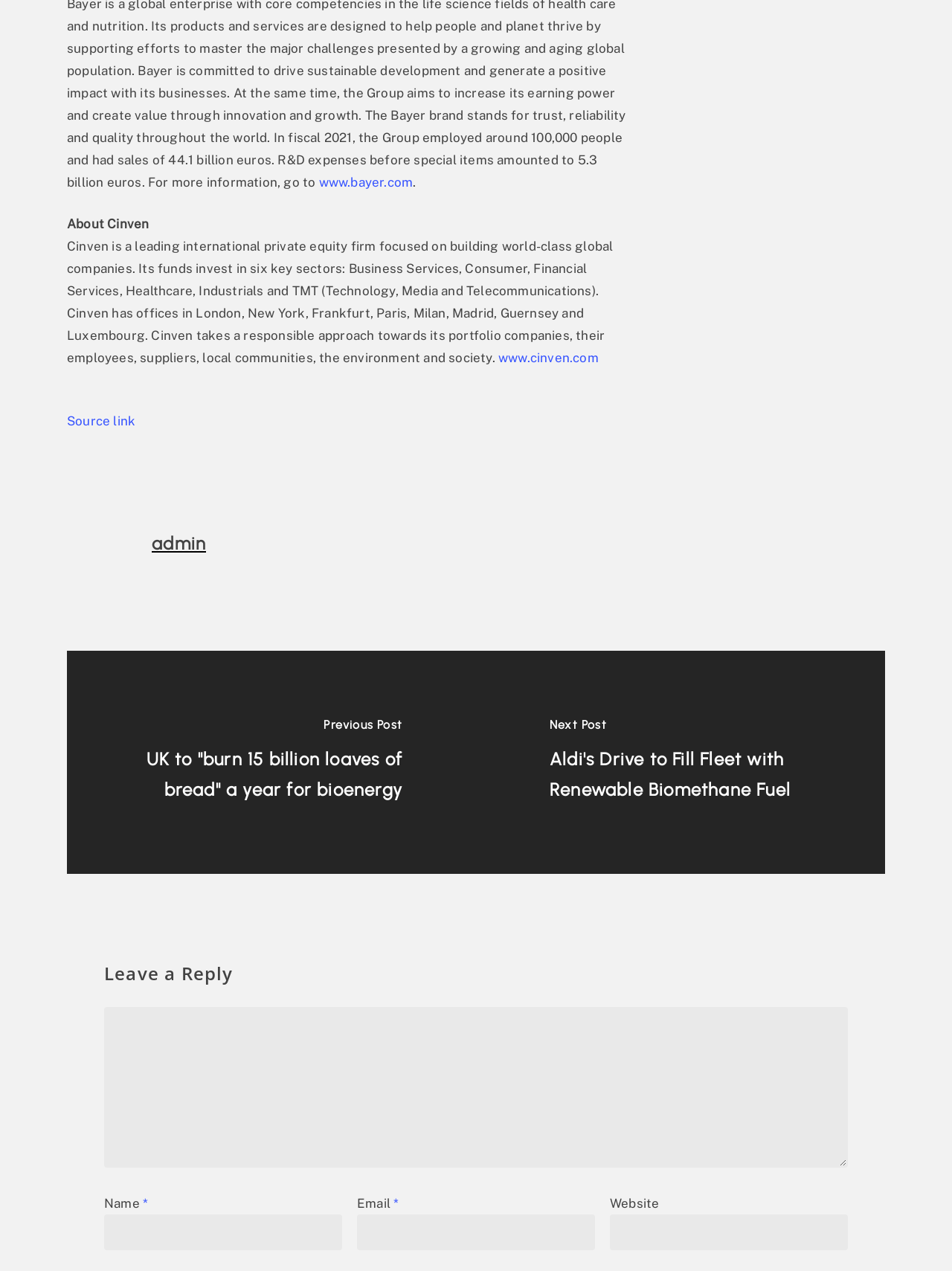Using the element description: "www.bayer.com", determine the bounding box coordinates. The coordinates should be in the format [left, top, right, bottom], with values between 0 and 1.

[0.335, 0.138, 0.434, 0.149]